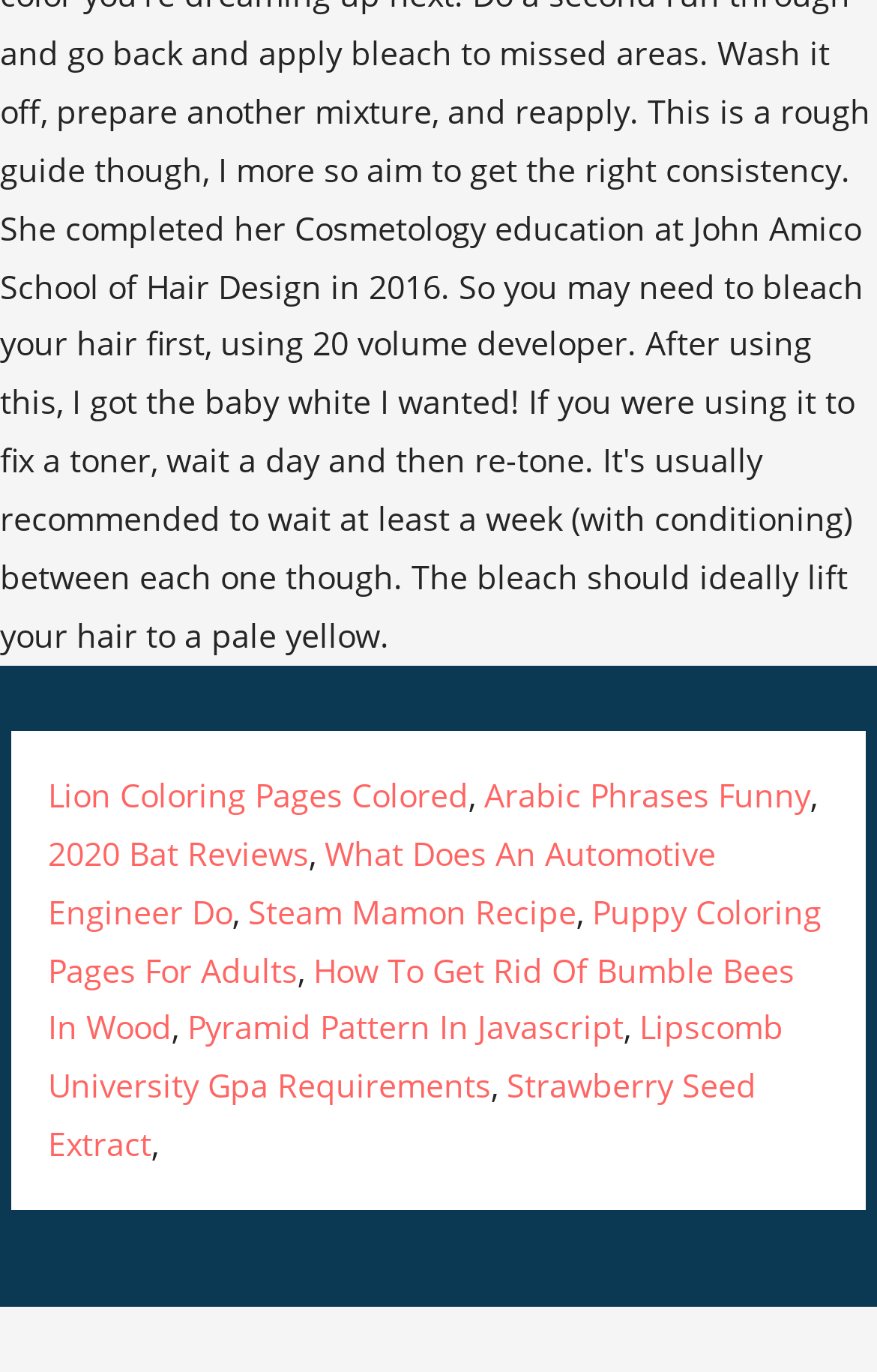Show the bounding box coordinates for the element that needs to be clicked to execute the following instruction: "explore Arabic Phrases Funny". Provide the coordinates in the form of four float numbers between 0 and 1, i.e., [left, top, right, bottom].

[0.552, 0.564, 0.924, 0.595]